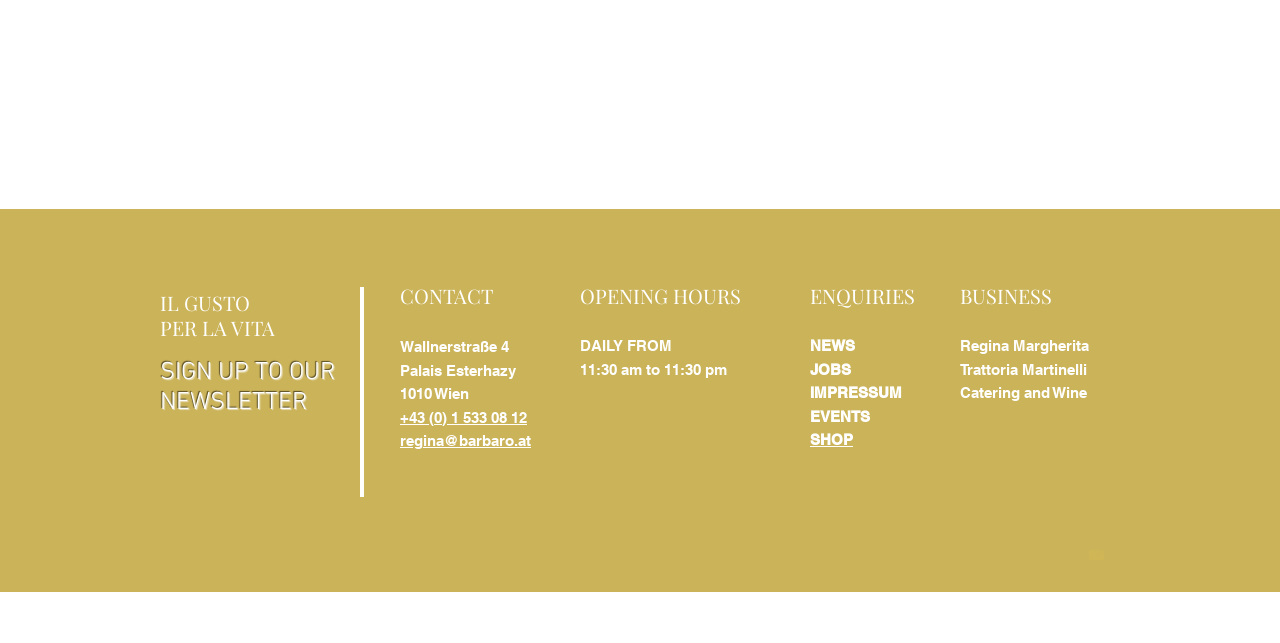Provide a brief response in the form of a single word or phrase:
What is the phone number?

+43 (0) 1 533 08 12